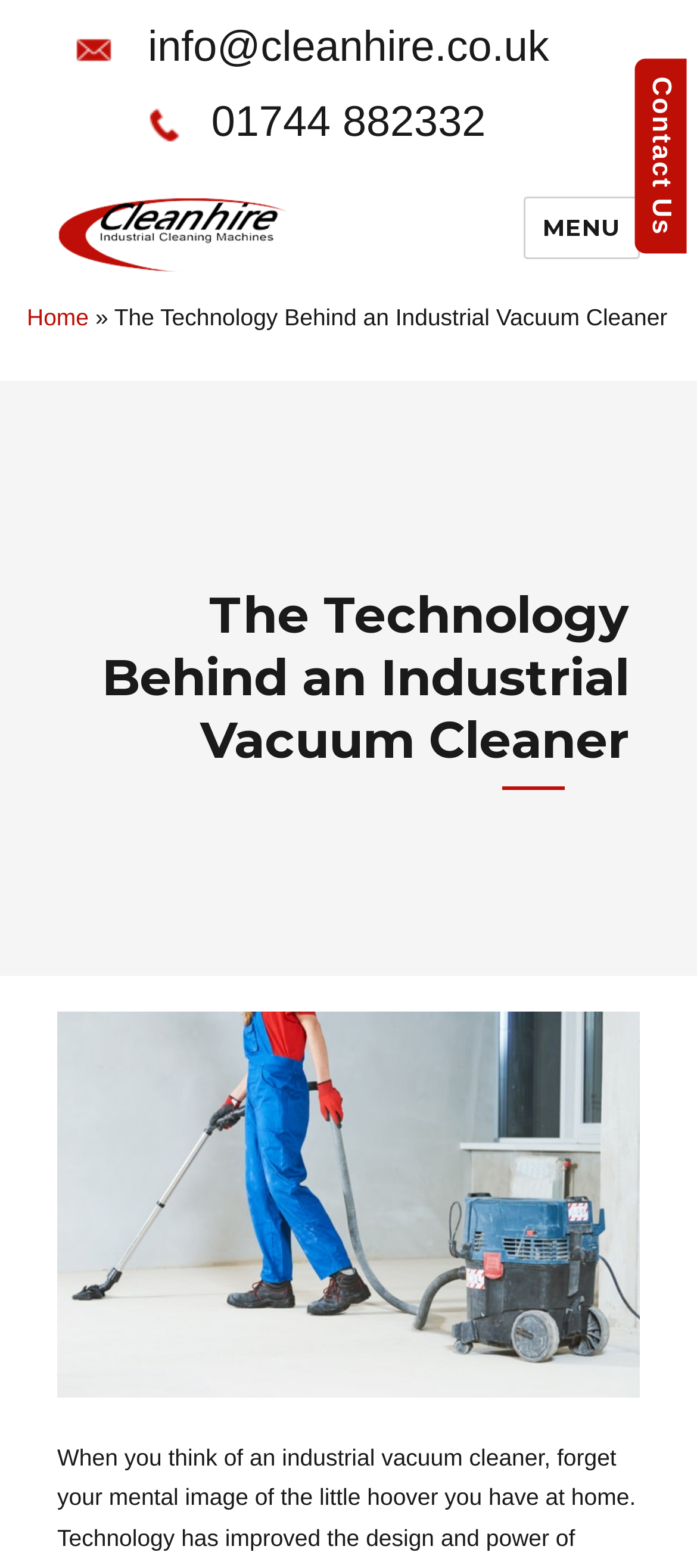What is the phone number of Cleanhire UK?
Please analyze the image and answer the question with as much detail as possible.

I found the phone number by looking at the link element with the text '01744 882332' which is located near the top of the webpage.